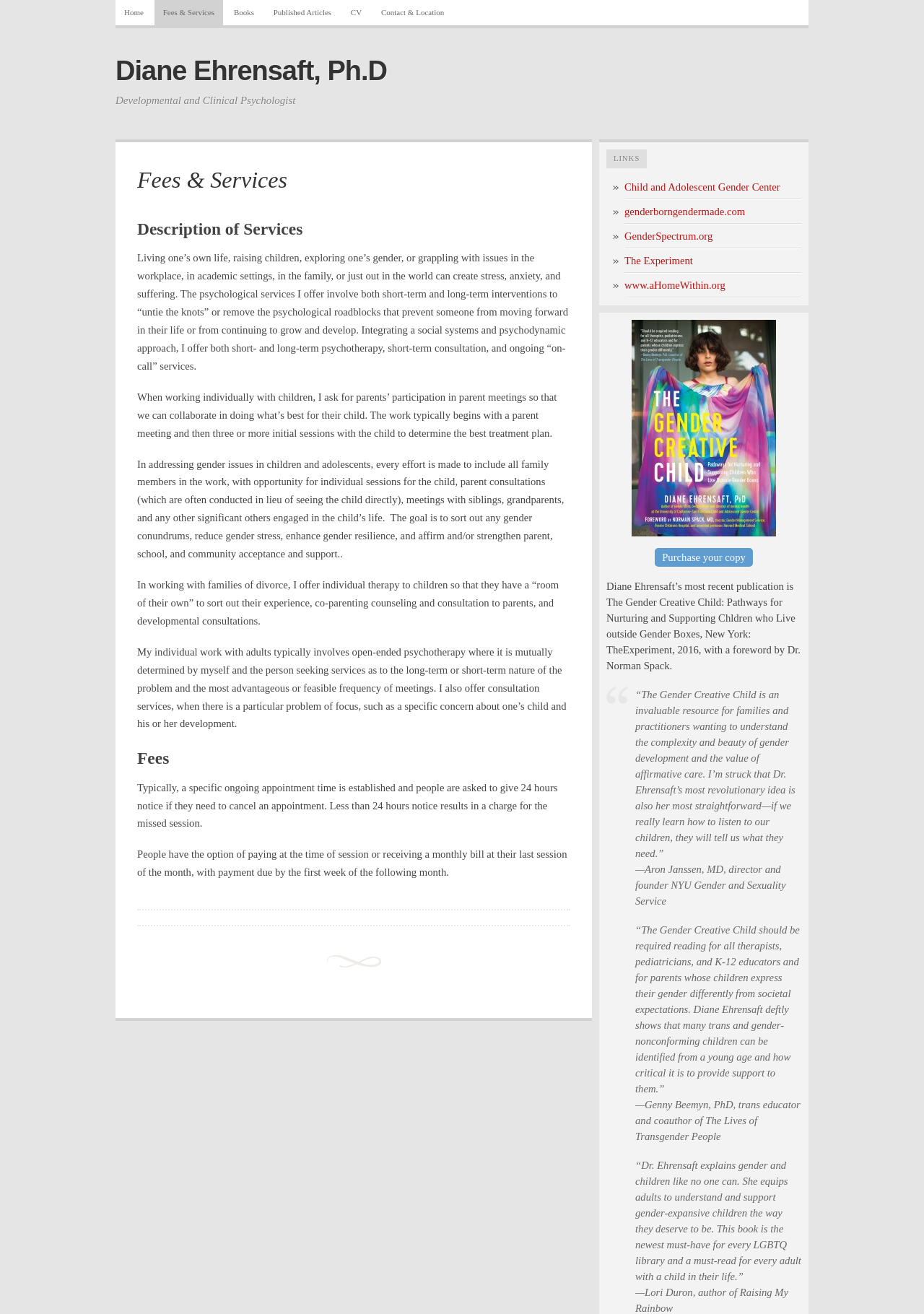Please find and report the bounding box coordinates of the element to click in order to perform the following action: "Purchase a copy of 'The Gender Creative Child' book". The coordinates should be expressed as four float numbers between 0 and 1, in the format [left, top, right, bottom].

[0.709, 0.417, 0.815, 0.431]